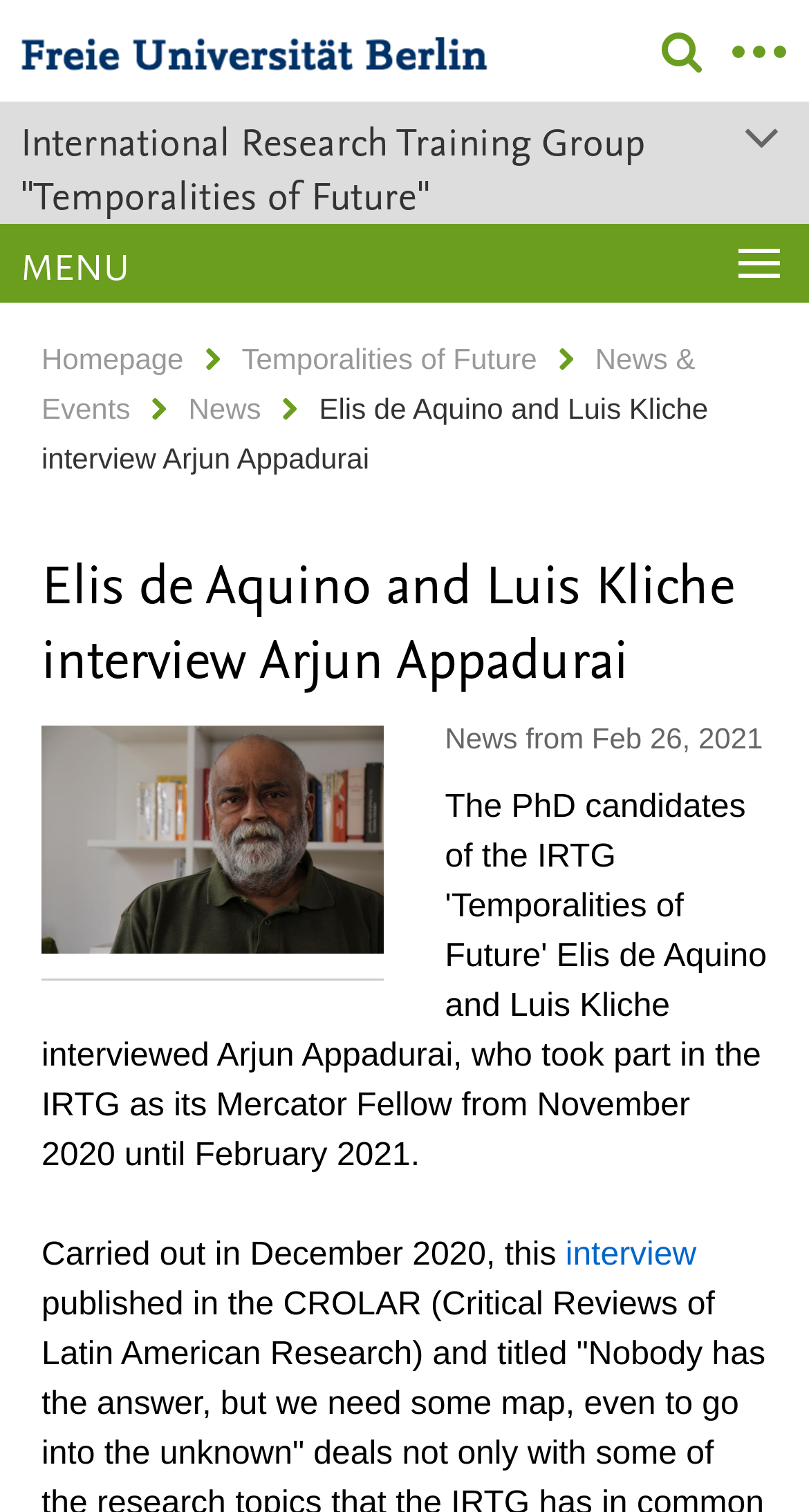Pinpoint the bounding box coordinates for the area that should be clicked to perform the following instruction: "Click the logo of Freie Universität Berlin".

[0.026, 0.023, 0.603, 0.056]